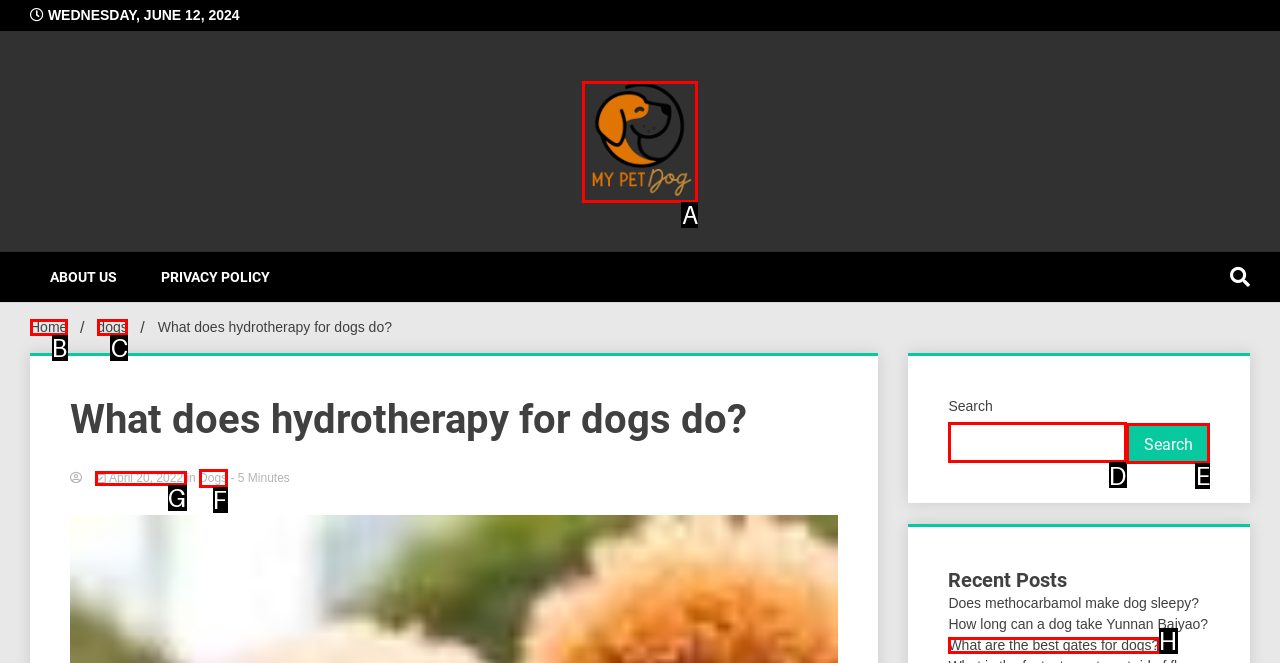Determine which HTML element to click to execute the following task: Search for something Answer with the letter of the selected option.

D